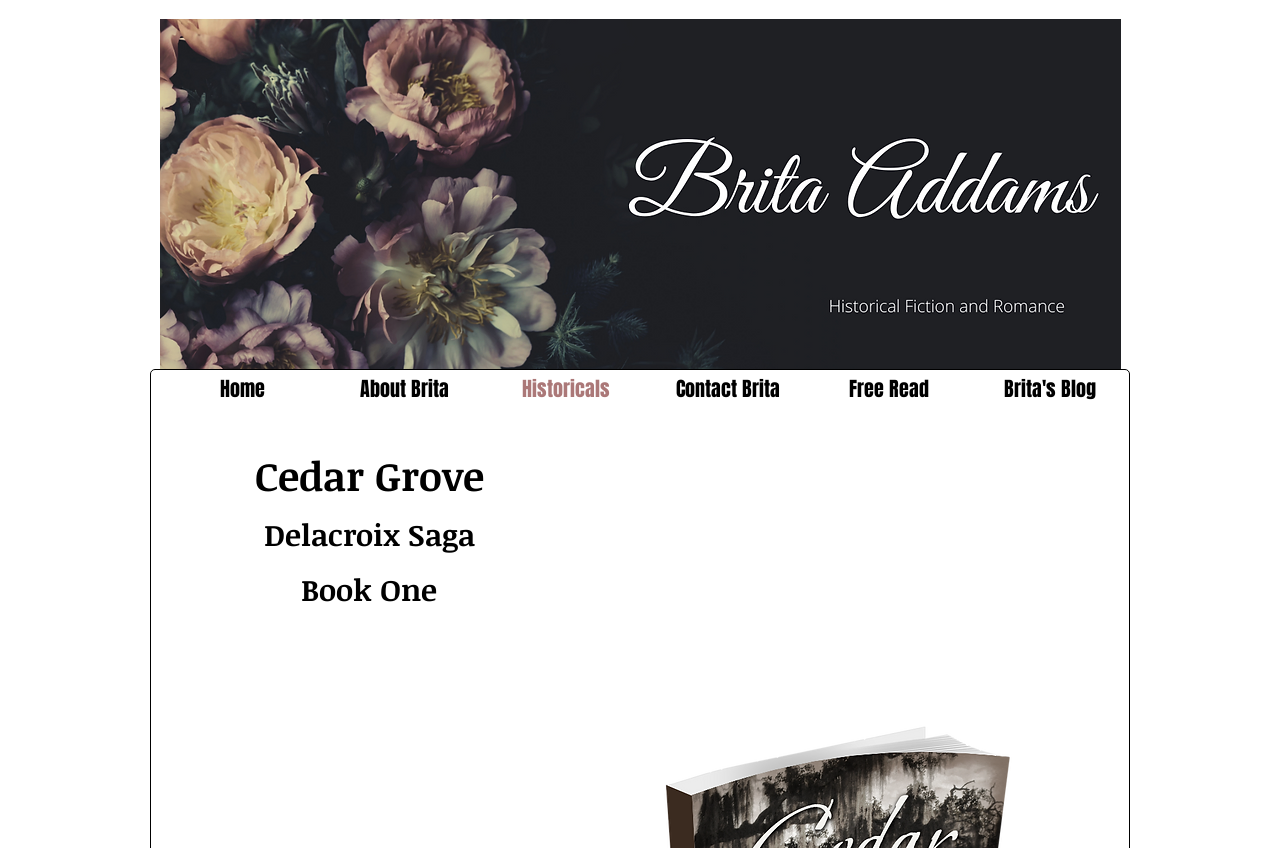Provide a short answer using a single word or phrase for the following question: 
How many navigation links are there?

6